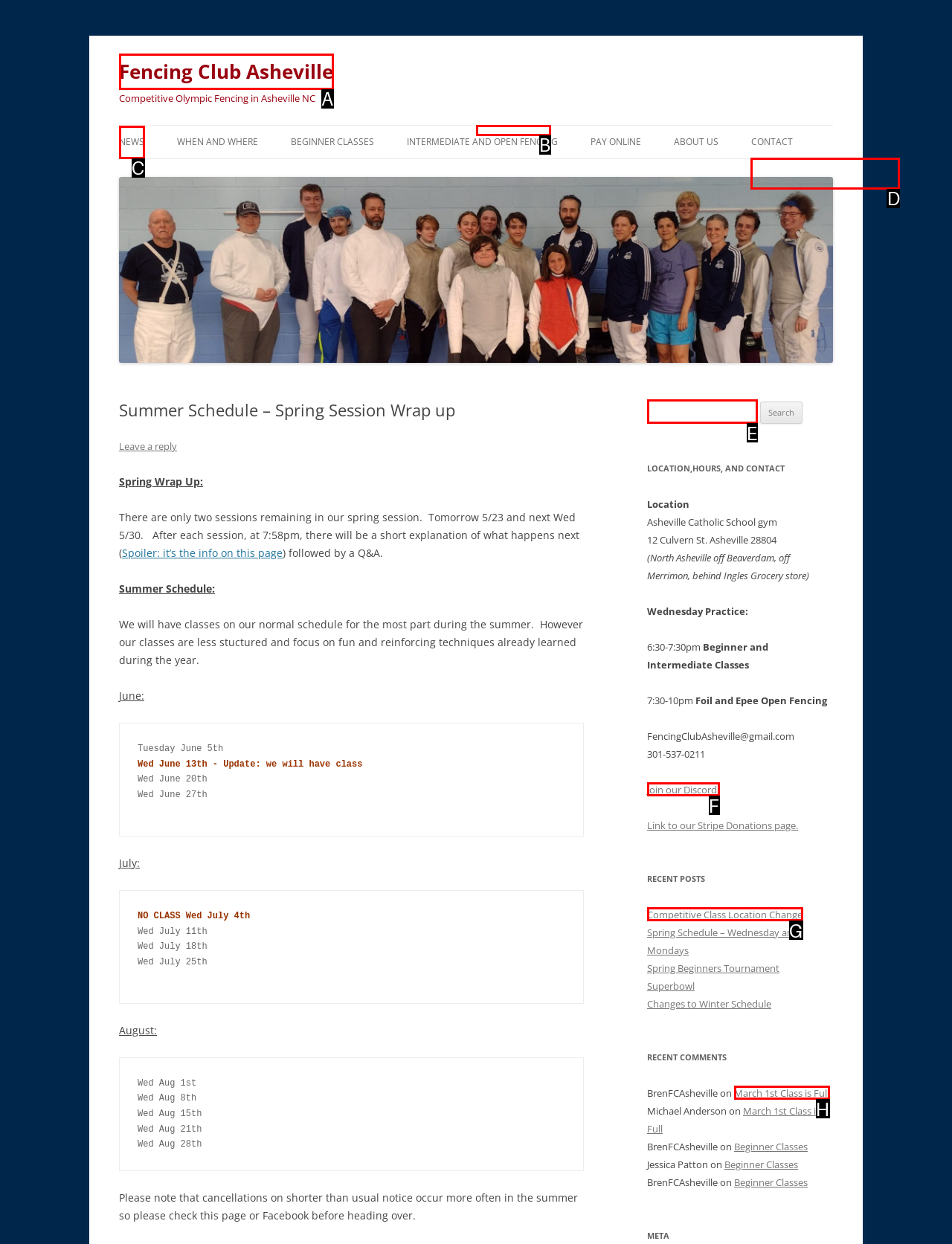Which option should you click on to fulfill this task: Click on the FACEBOOK link? Answer with the letter of the correct choice.

D